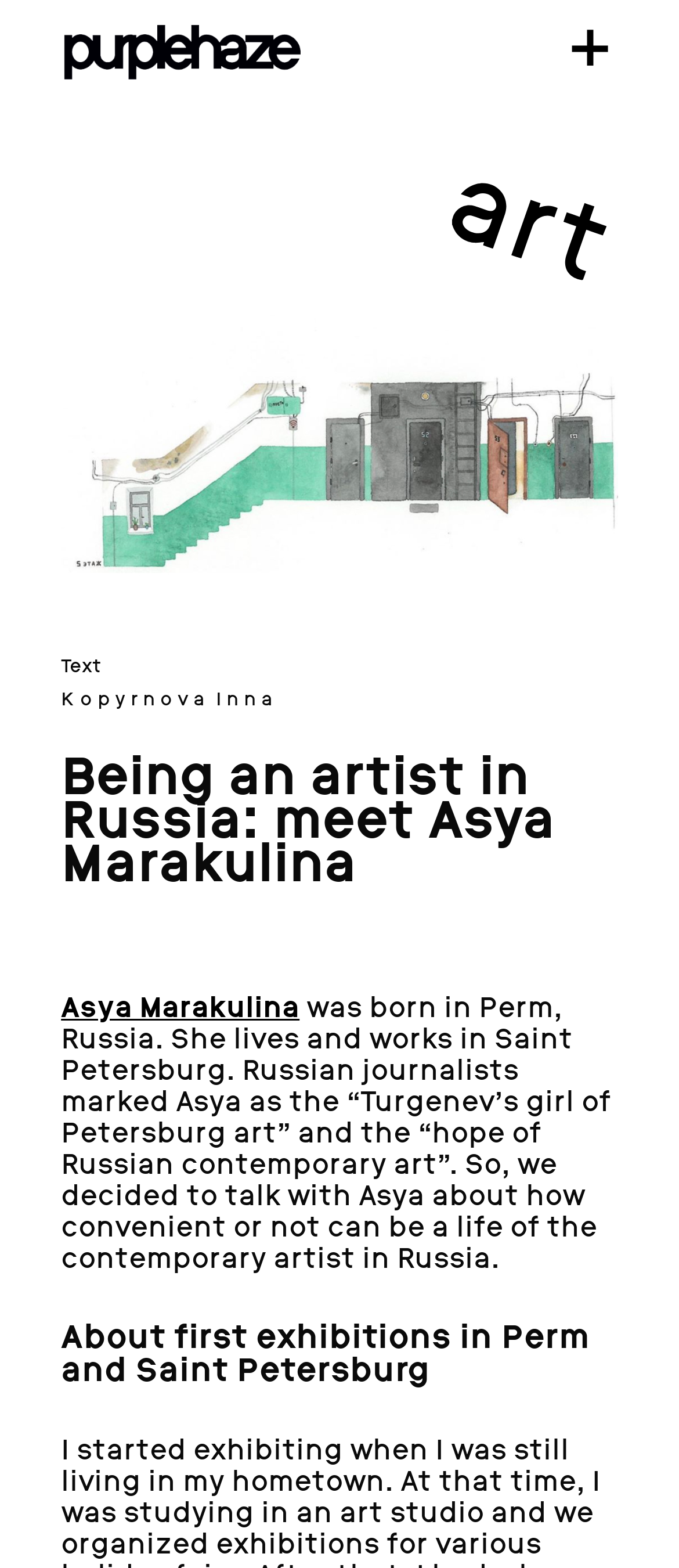Using floating point numbers between 0 and 1, provide the bounding box coordinates in the format (top-left x, top-left y, bottom-right x, bottom-right y). Locate the UI element described here: alt="Purplehazemag"

[0.09, 0.013, 0.445, 0.052]